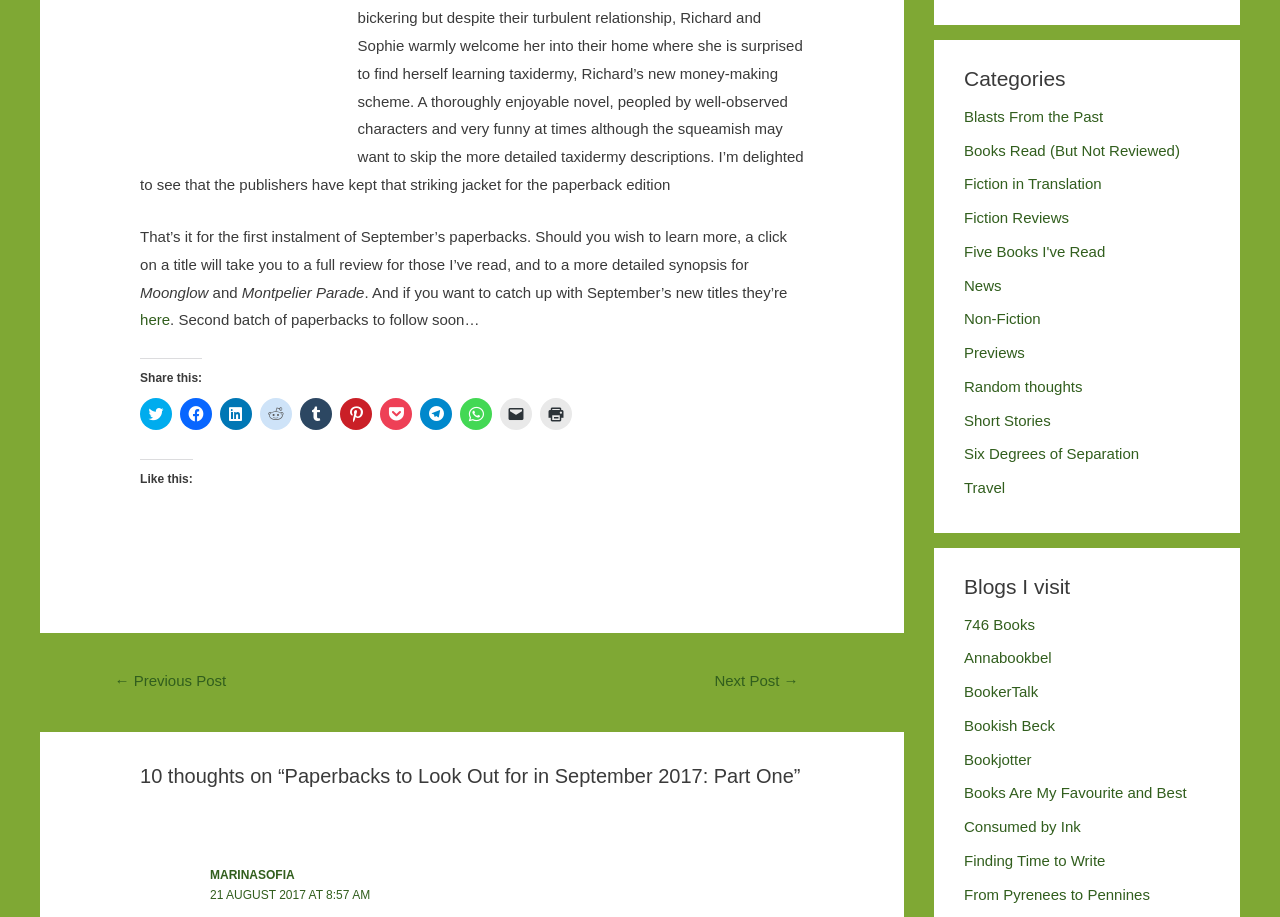Respond to the question below with a single word or phrase: How many categories are listed?

15